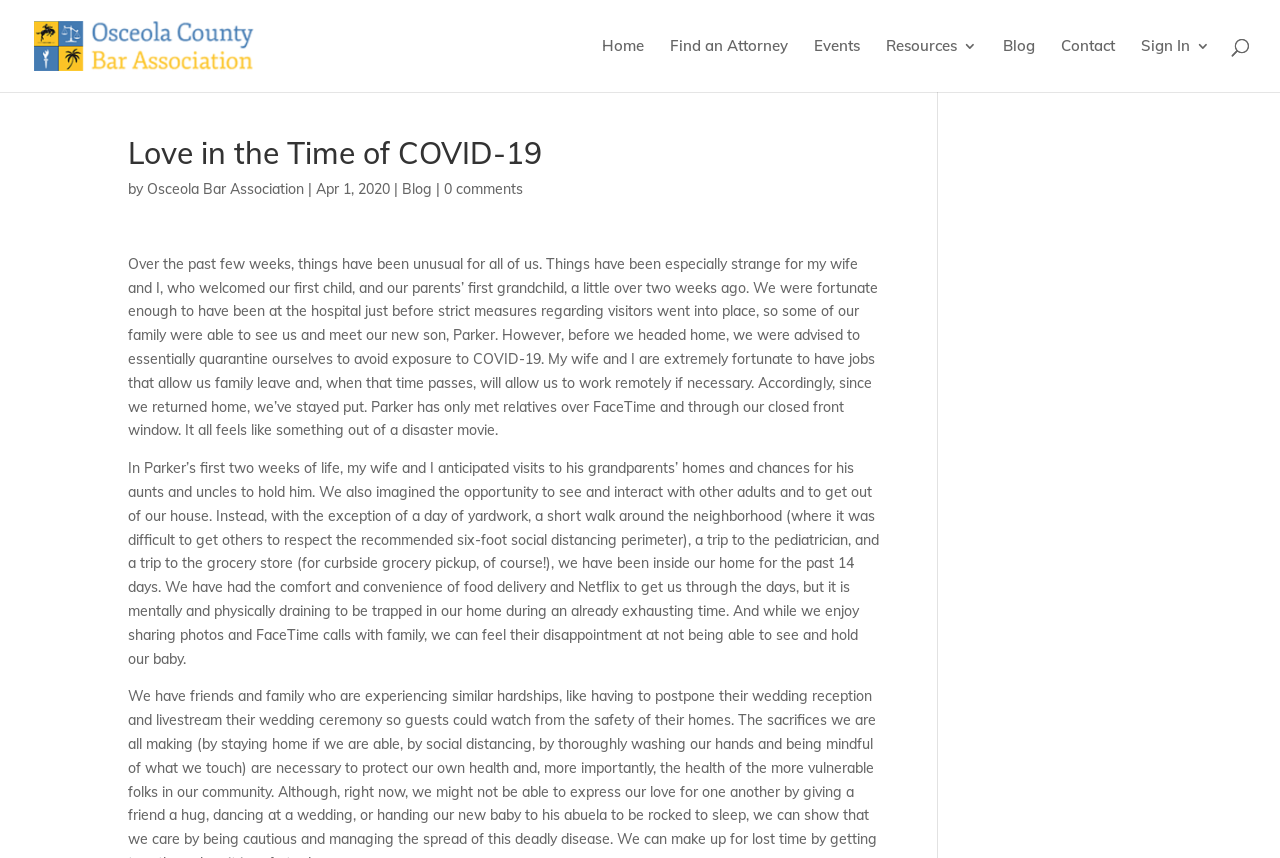Describe every aspect of the webpage comprehensively.

The webpage is about an article titled "Love in the Time of COVID-19" from the Osceola County Bar Association. At the top left corner, there is an image and a link to the Osceola County Bar Association. 

Below the top section, there is a navigation menu with links to "Home", "Find an Attorney", "Events", "Blog", "Contact", and "Sign In". The menu items are aligned horizontally and spaced evenly.

The main content of the webpage is an article with a heading "Love in the Time of COVID-19". The article is written by Osceola Bar Association and dated April 1, 2020. The content is a personal story about the author's experience of having a newborn baby during the COVID-19 pandemic. The article is divided into two paragraphs, with the first paragraph describing the author's experience of having a baby and being advised to quarantine themselves to avoid exposure to COVID-19. The second paragraph talks about the challenges of being trapped at home during an already exhausting time and the disappointment of not being able to share the experience with family and friends.

There are no other images on the webpage besides the logo of the Osceola County Bar Association at the top left corner.